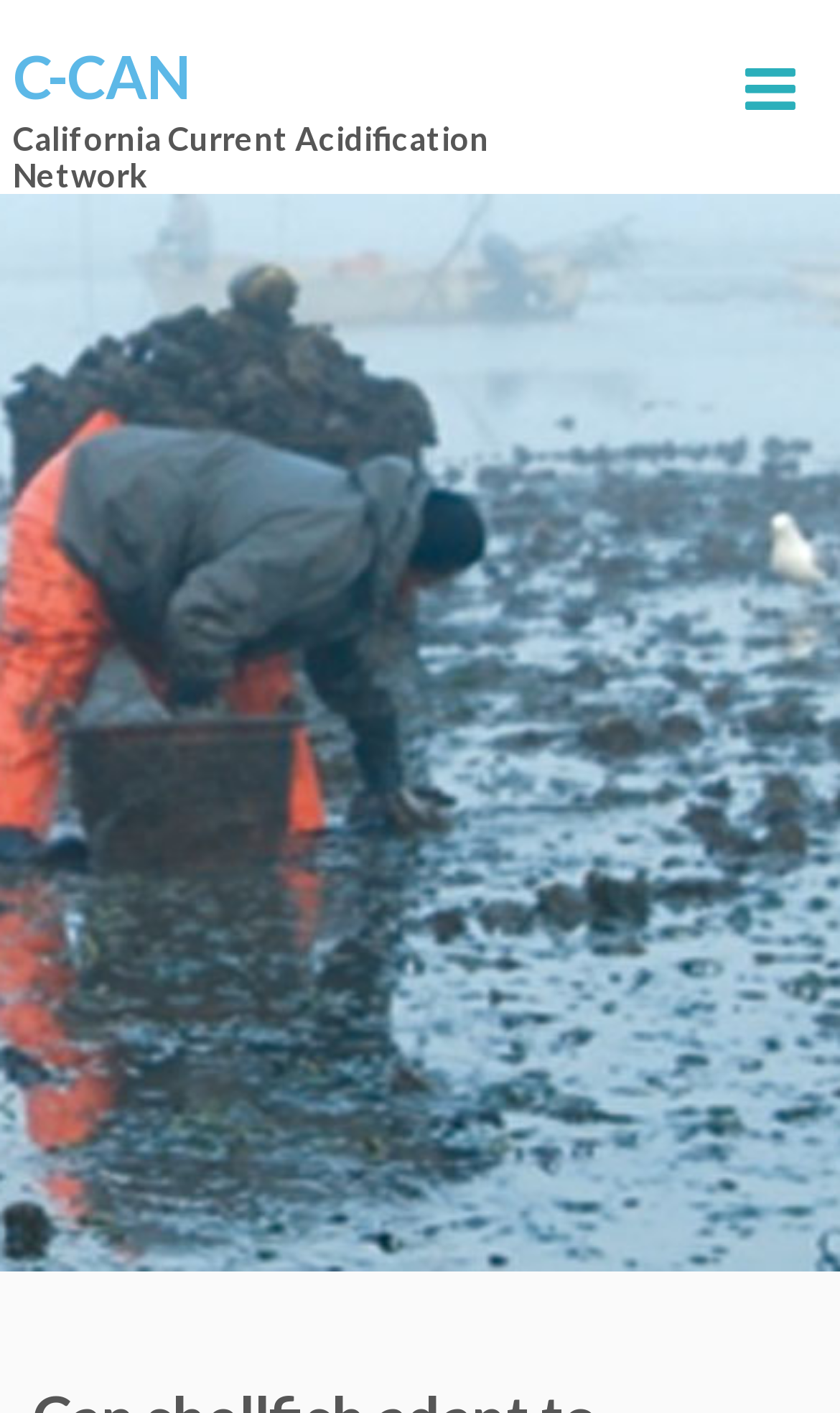Ascertain the bounding box coordinates for the UI element detailed here: "parent_node: C-CAN". The coordinates should be provided as [left, top, right, bottom] with each value being a float between 0 and 1.

[0.872, 0.046, 0.962, 0.089]